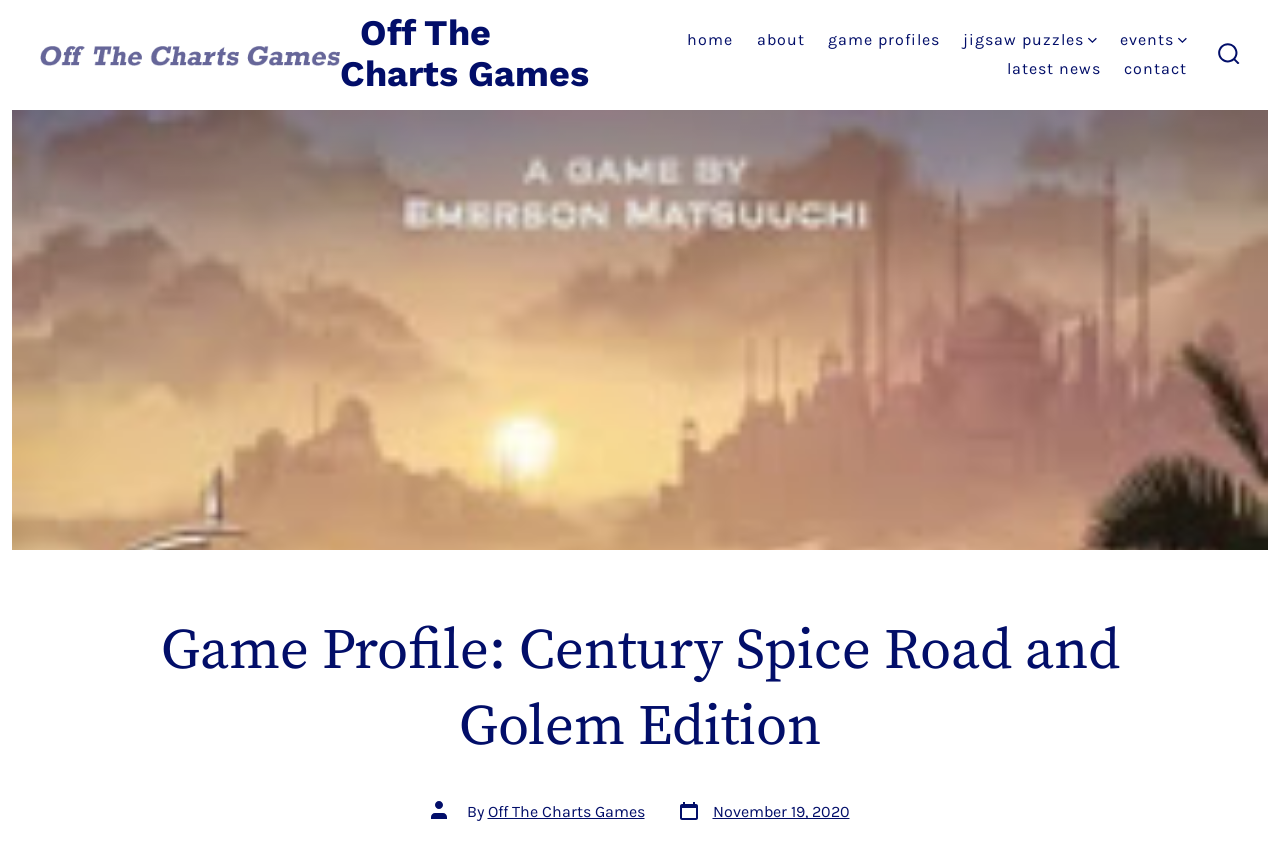What is the name of the website?
Answer the question with just one word or phrase using the image.

Off The Charts Games